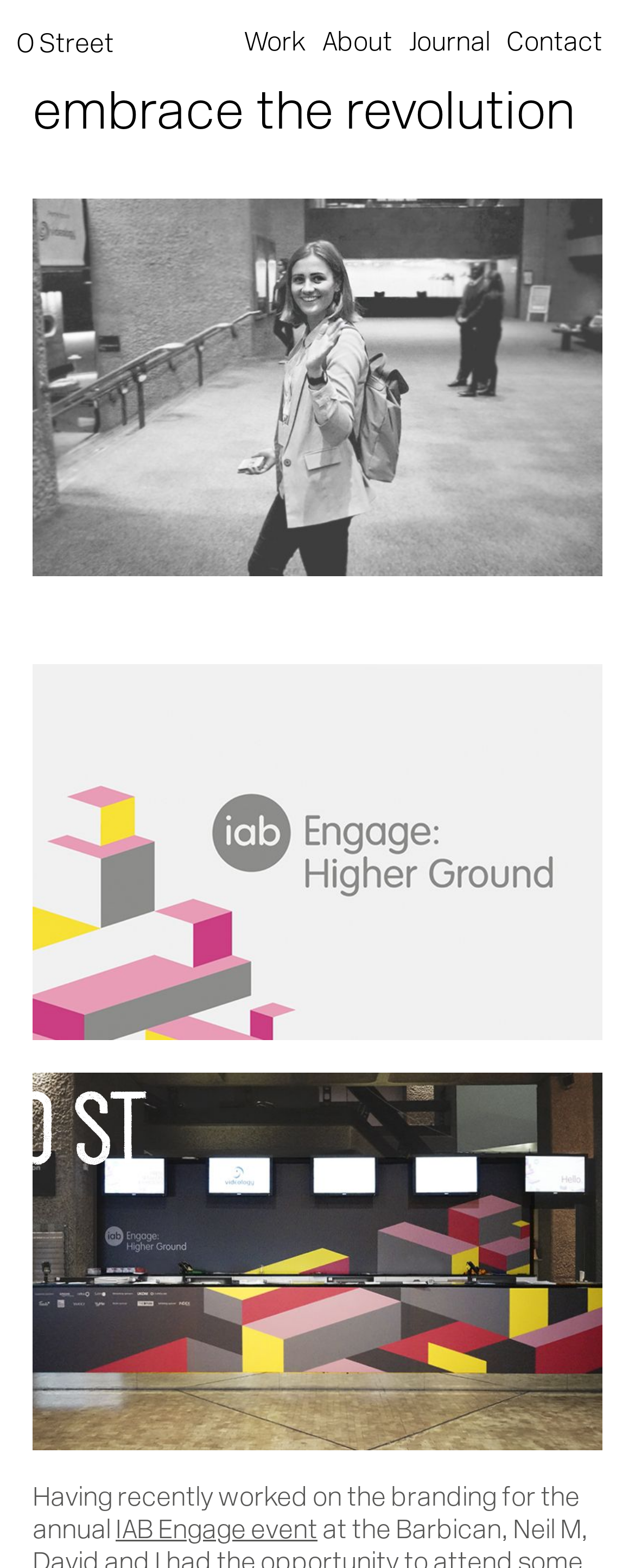Locate the bounding box coordinates of the element you need to click to accomplish the task described by this instruction: "view journal".

[0.644, 0.011, 0.772, 0.047]